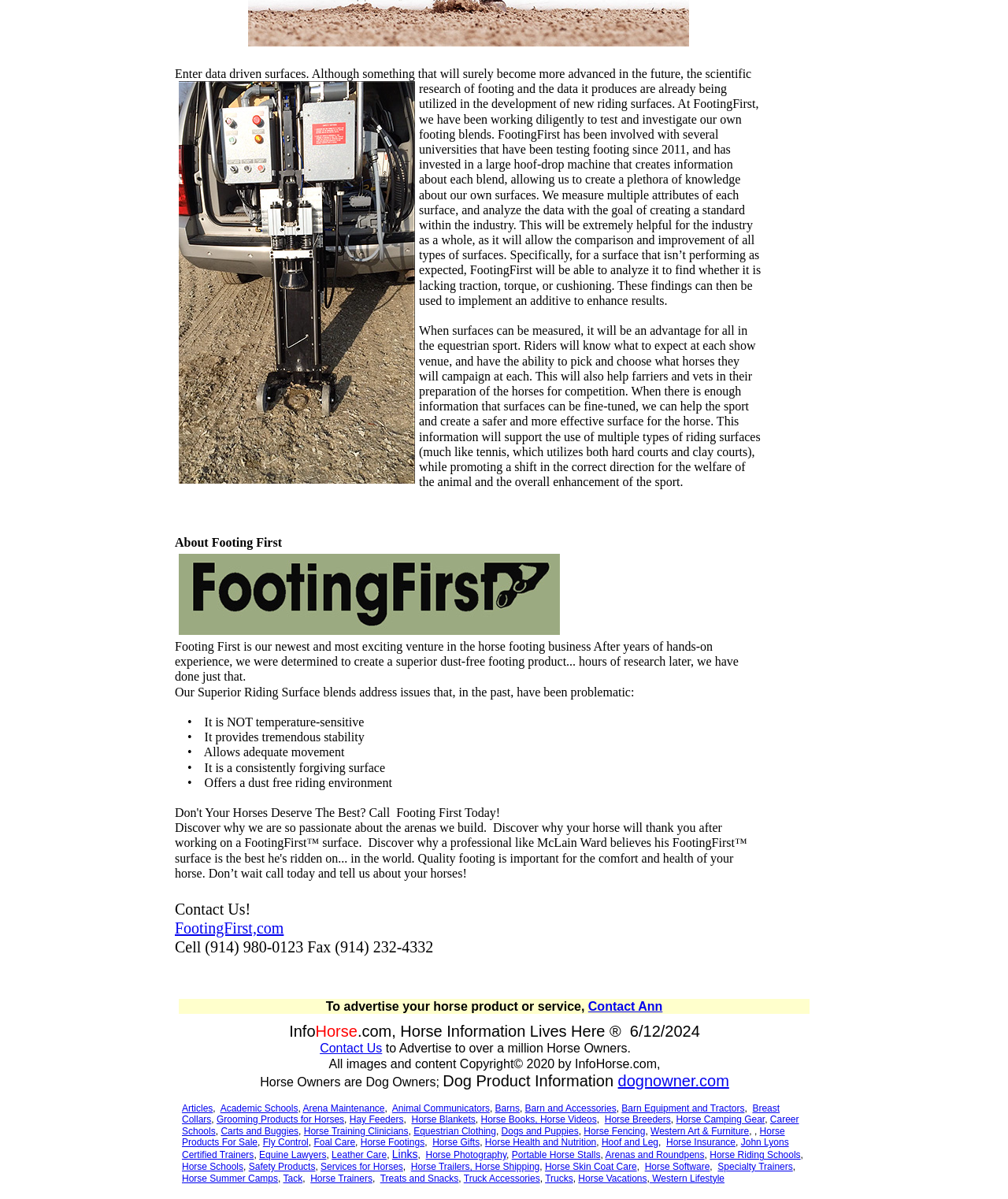Provide a brief response to the question below using a single word or phrase: 
What is the goal of Footing First's research and development?

To create a standard in the industry